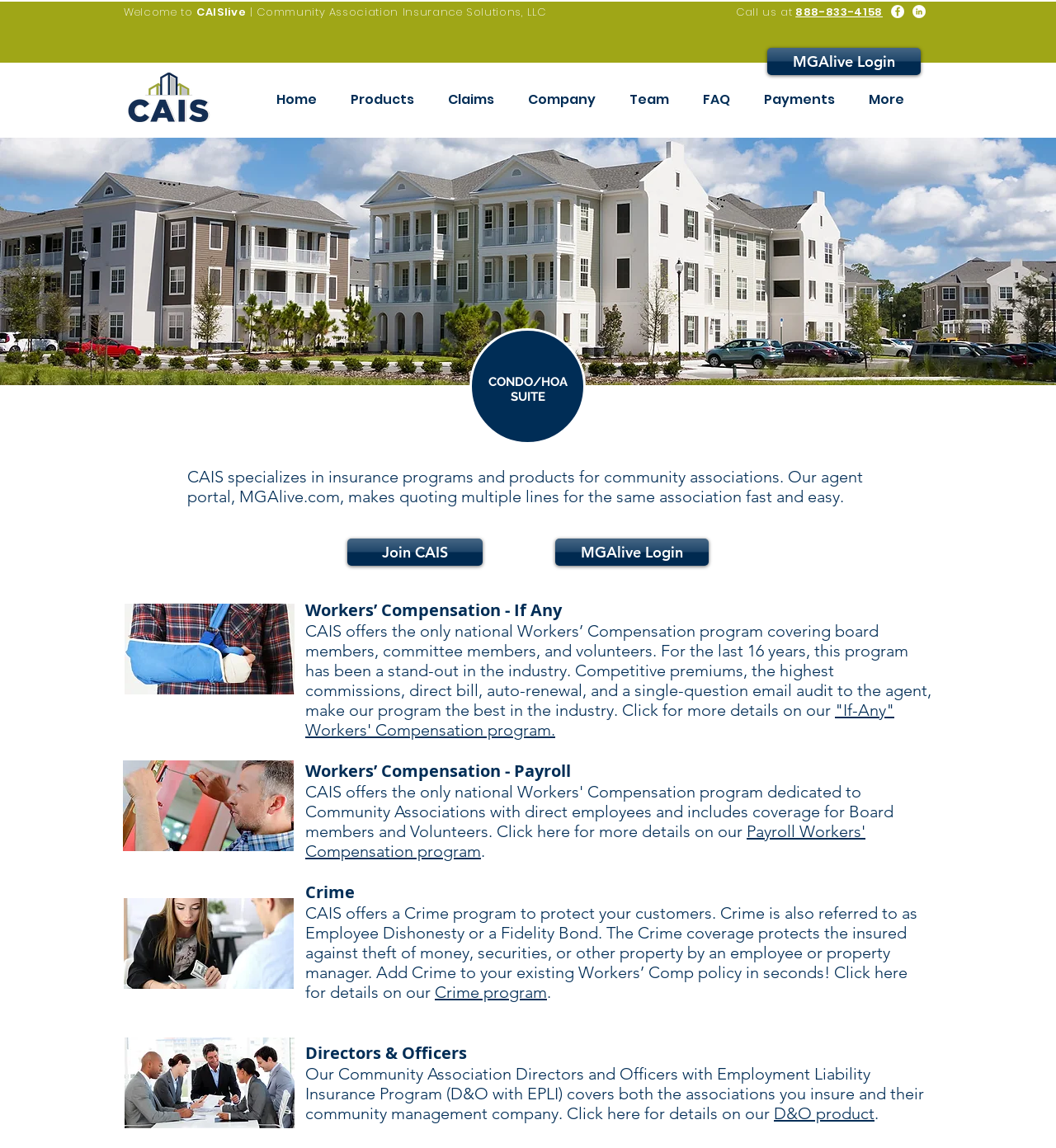What types of insurance programs does CAIS offer?
Give a single word or phrase answer based on the content of the image.

Workers' Comp, Crime, D&O